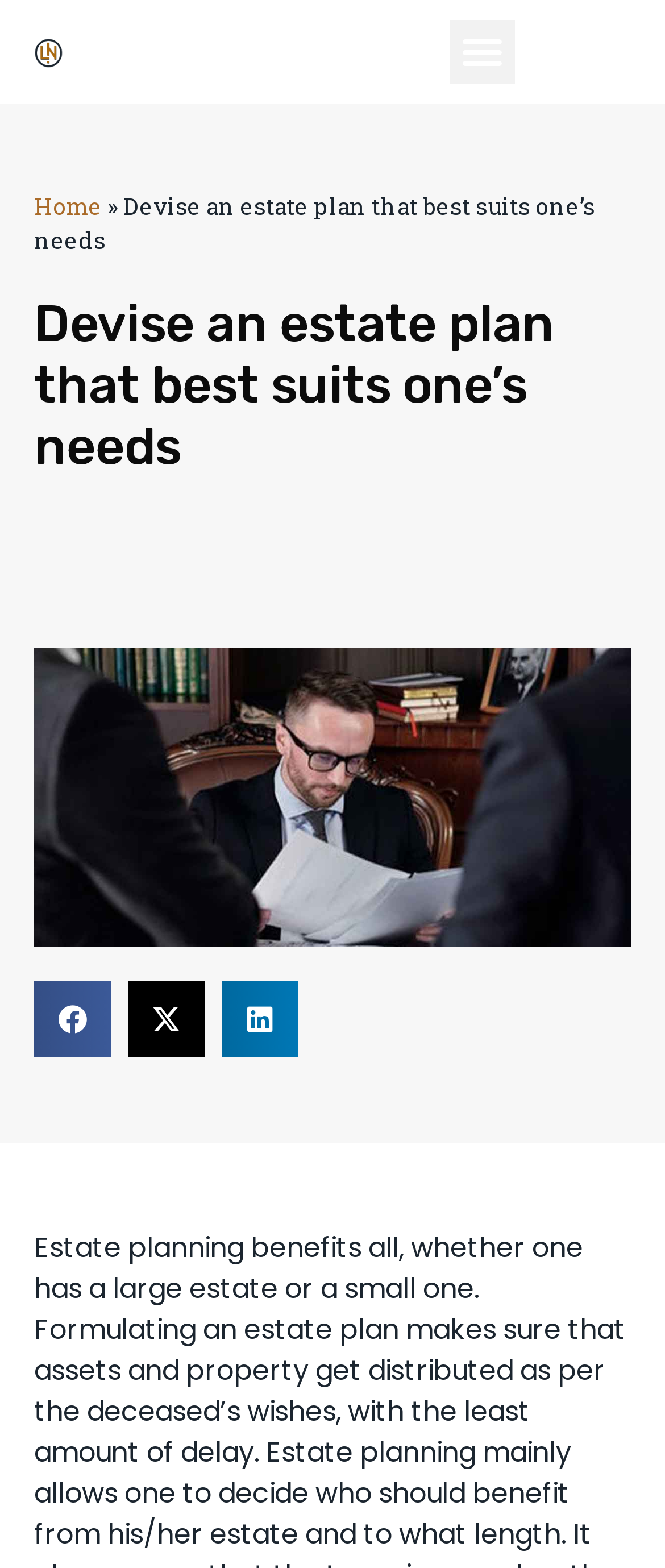Please answer the following question as detailed as possible based on the image: 
What is the purpose of devising an estate plan?

Based on the webpage content, it is clear that devising an estate plan is intended to make the probate process simpler, less costly, and less time-consuming. This is evident from the heading 'Devise an estate plan that best suits one’s needs' and the surrounding text.